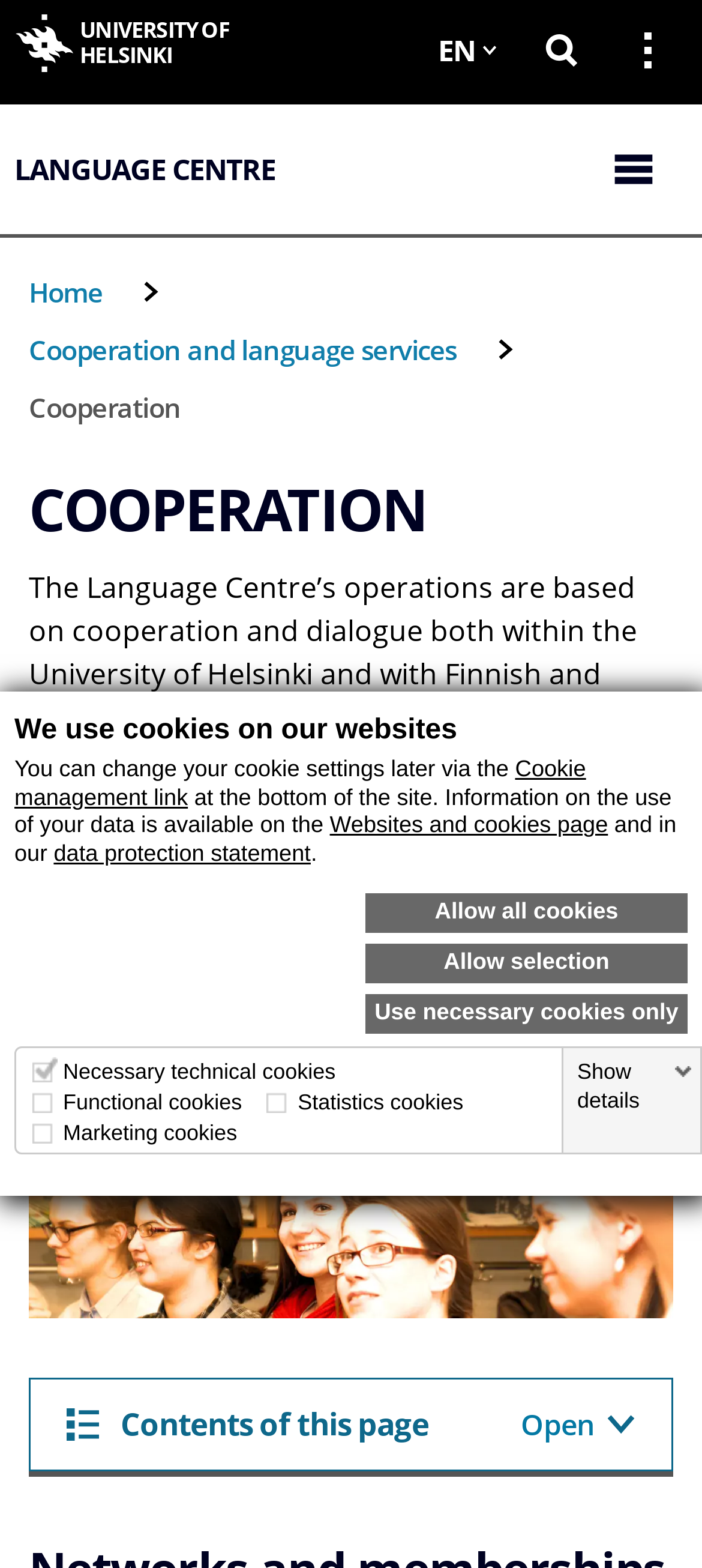Using the provided description: "Cooperation", find the bounding box coordinates of the corresponding UI element. The output should be four float numbers between 0 and 1, in the format [left, top, right, bottom].

[0.041, 0.248, 0.258, 0.271]